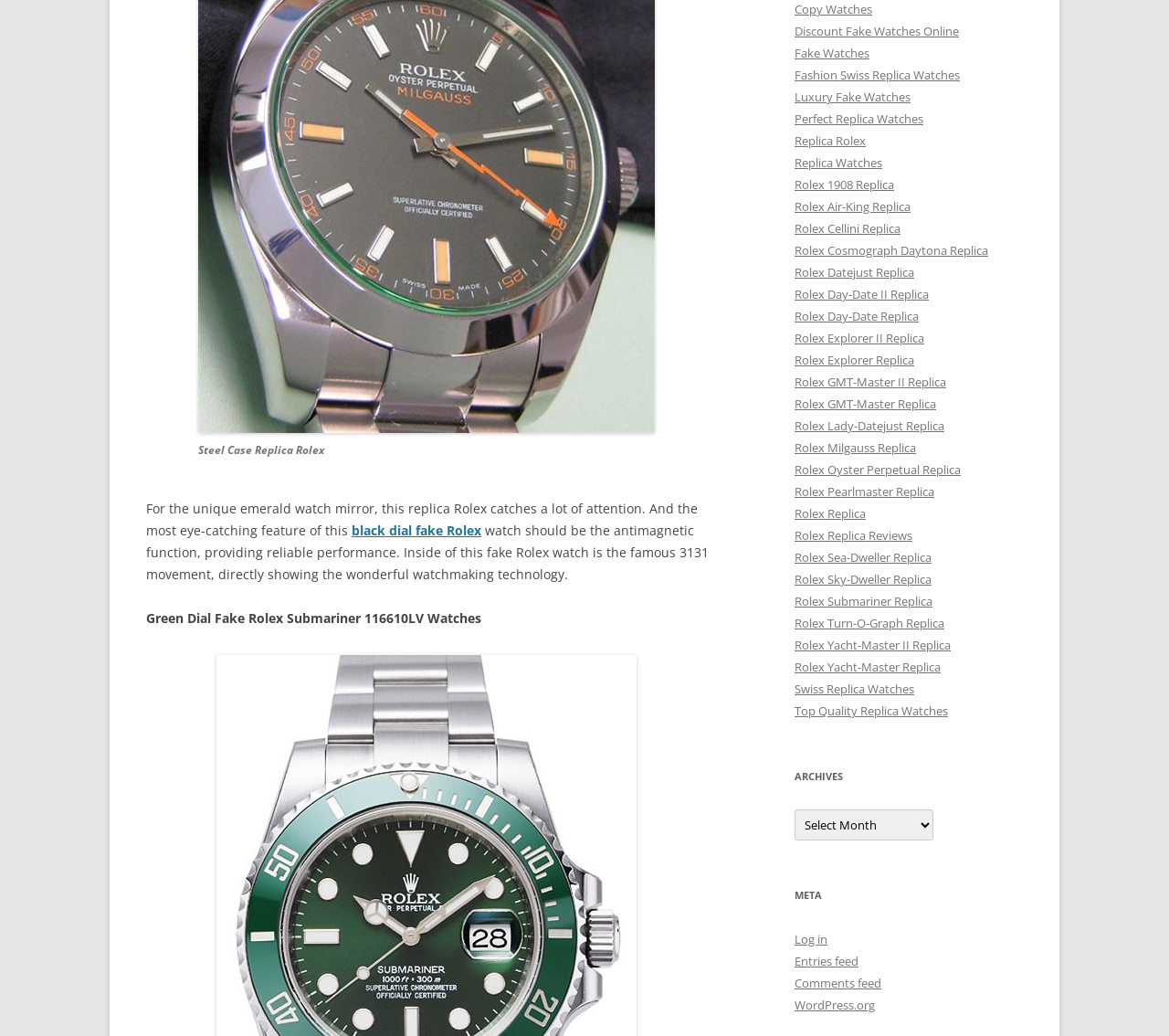From the element description WordPress.org, predict the bounding box coordinates of the UI element. The coordinates must be specified in the format (top-left x, top-left y, bottom-right x, bottom-right y) and should be within the 0 to 1 range.

[0.68, 0.962, 0.748, 0.978]